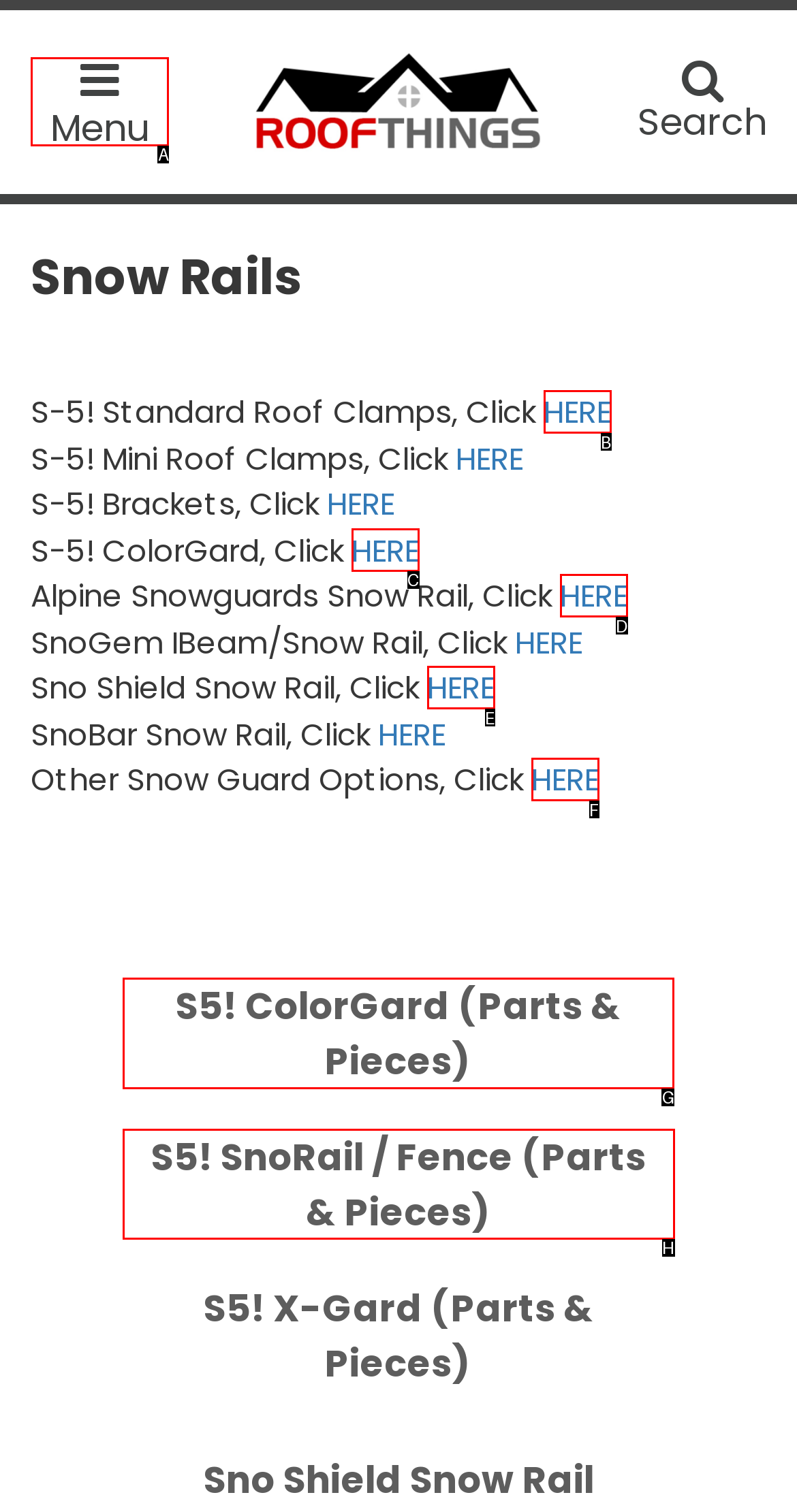Identify the HTML element you need to click to achieve the task: Explore S5! ColorGard parts and pieces. Respond with the corresponding letter of the option.

G